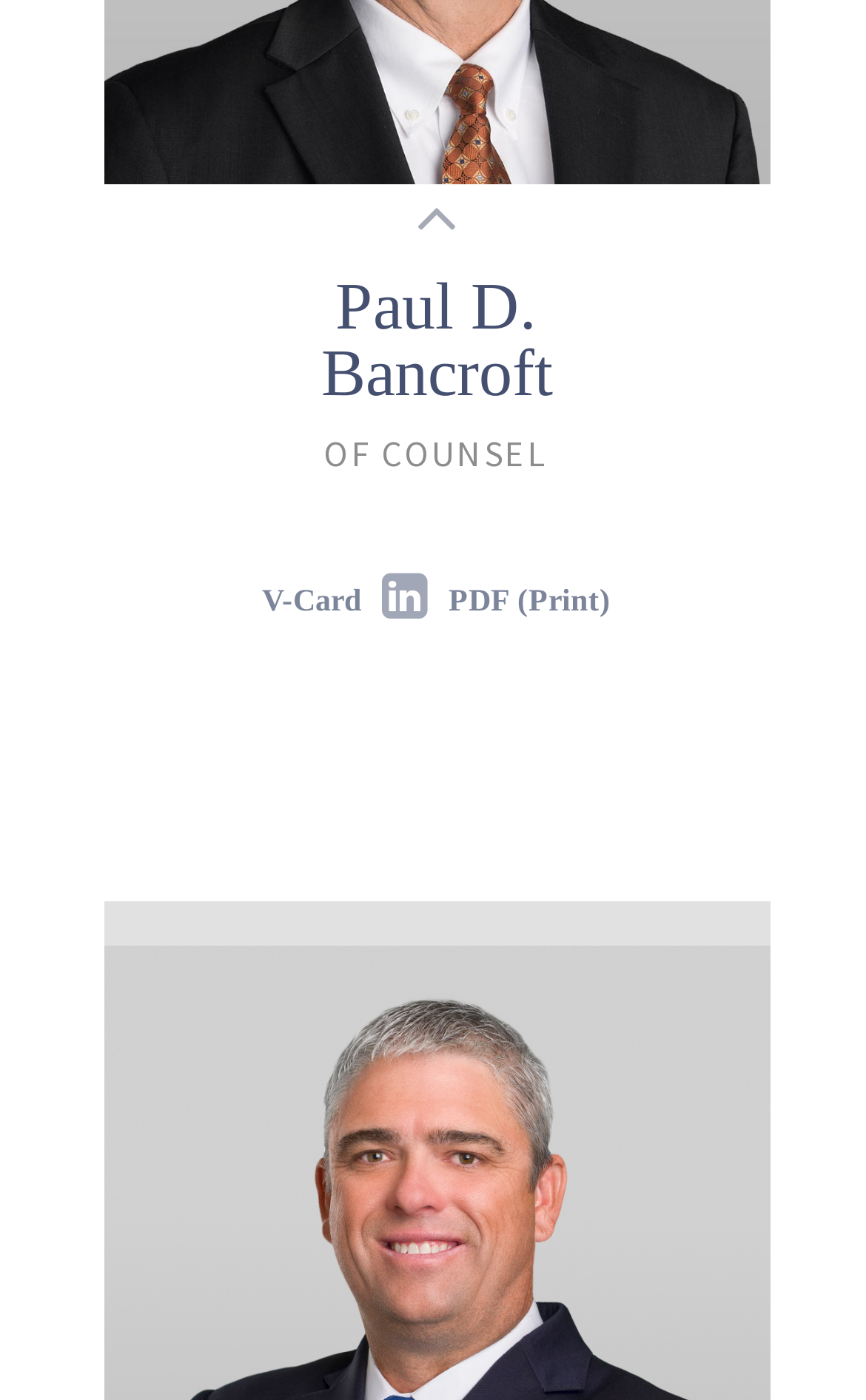Provide a thorough and detailed response to the question by examining the image: 
What is the profession of Paul D. Bancroft?

The profession of Paul D. Bancroft can be found in the link element below his name, which reads 'OF COUNSEL'.